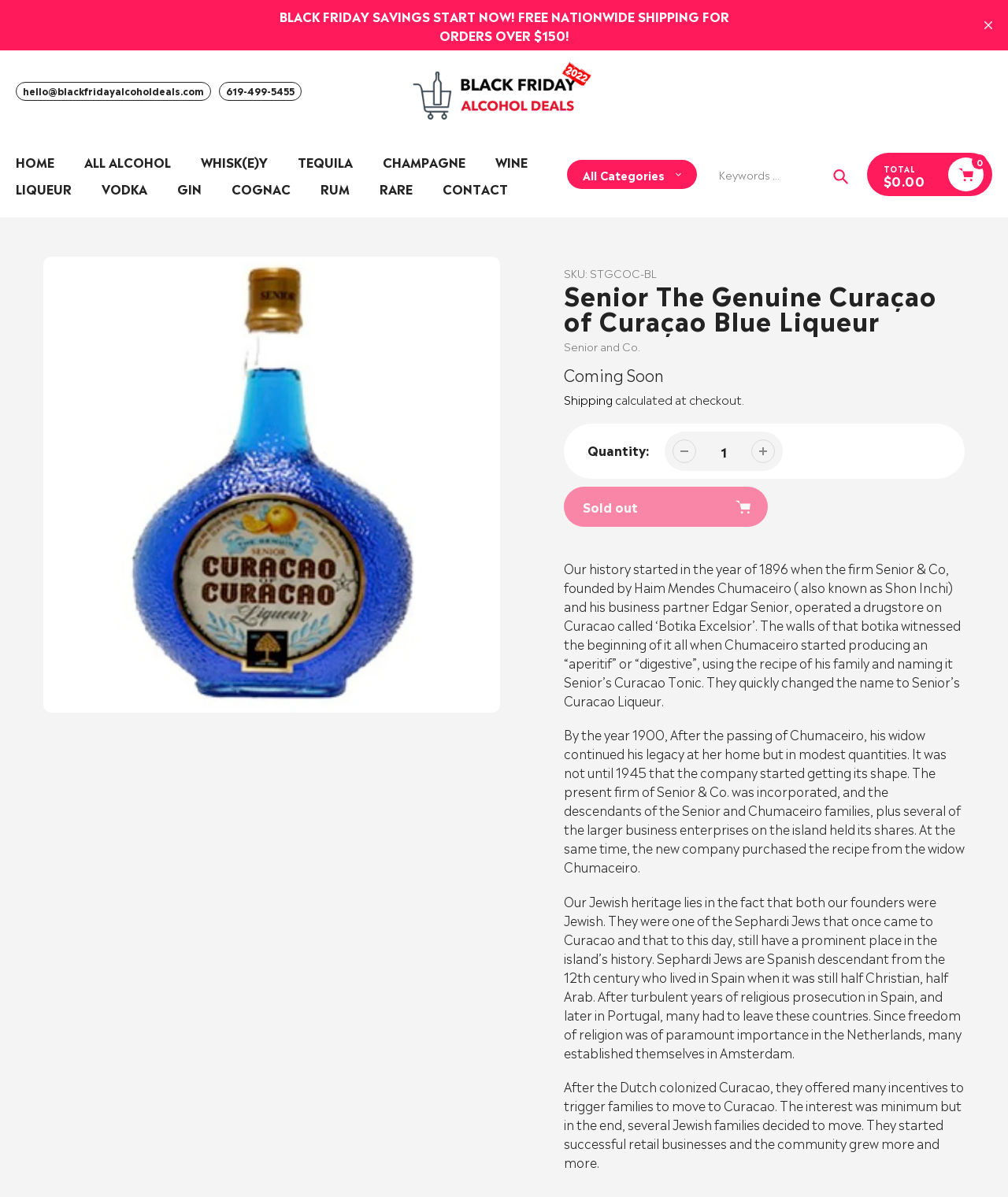Locate the bounding box of the UI element defined by this description: "All Alcohol". The coordinates should be given as four float numbers between 0 and 1, formatted as [left, top, right, bottom].

[0.084, 0.127, 0.17, 0.142]